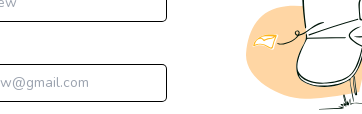What approach to customer service does the design emphasize?
Please ensure your answer to the question is detailed and covers all necessary aspects.

The design emphasizes a user-centric approach to customer service, making it visually appealing for visitors looking for assistance, which is evident from the illustration and the overall layout of the webpage.